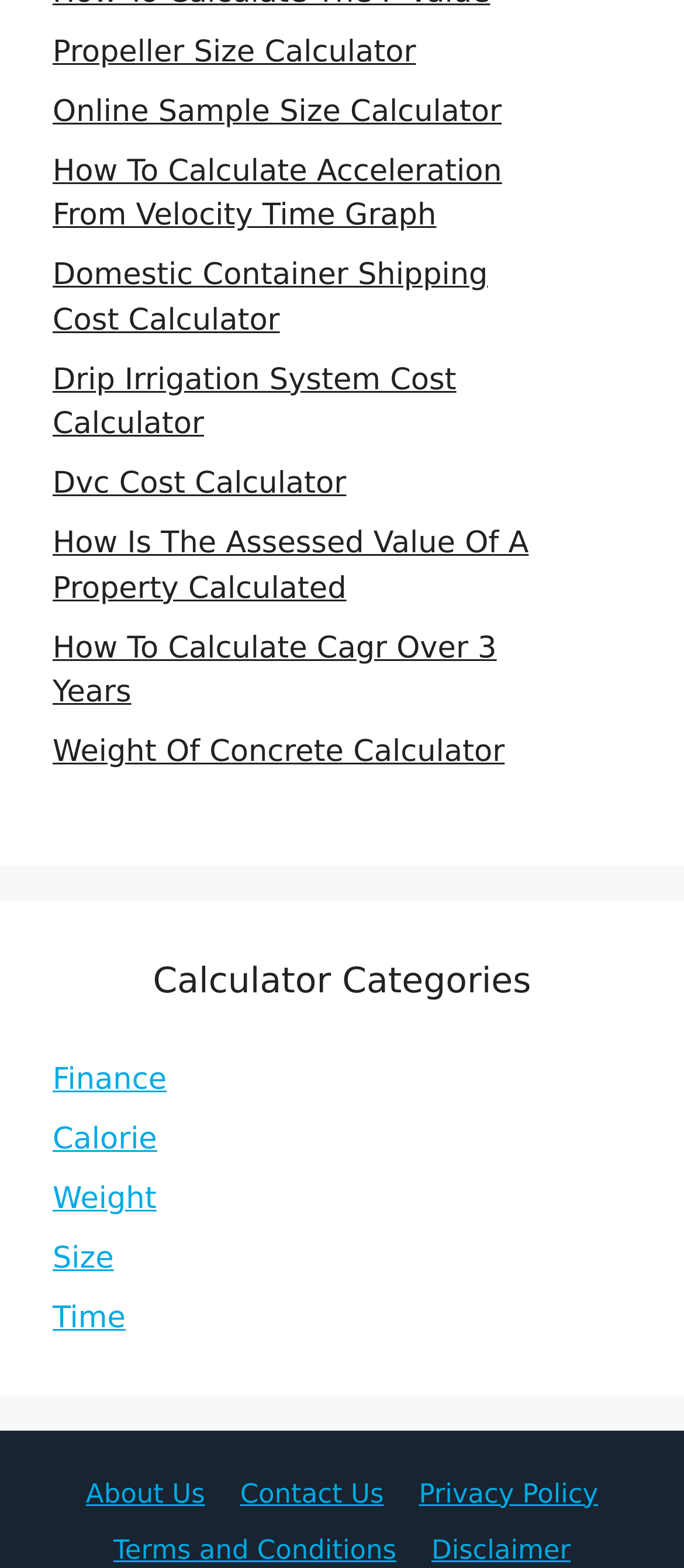Respond to the question with just a single word or phrase: 
How many links are in the footer section?

5